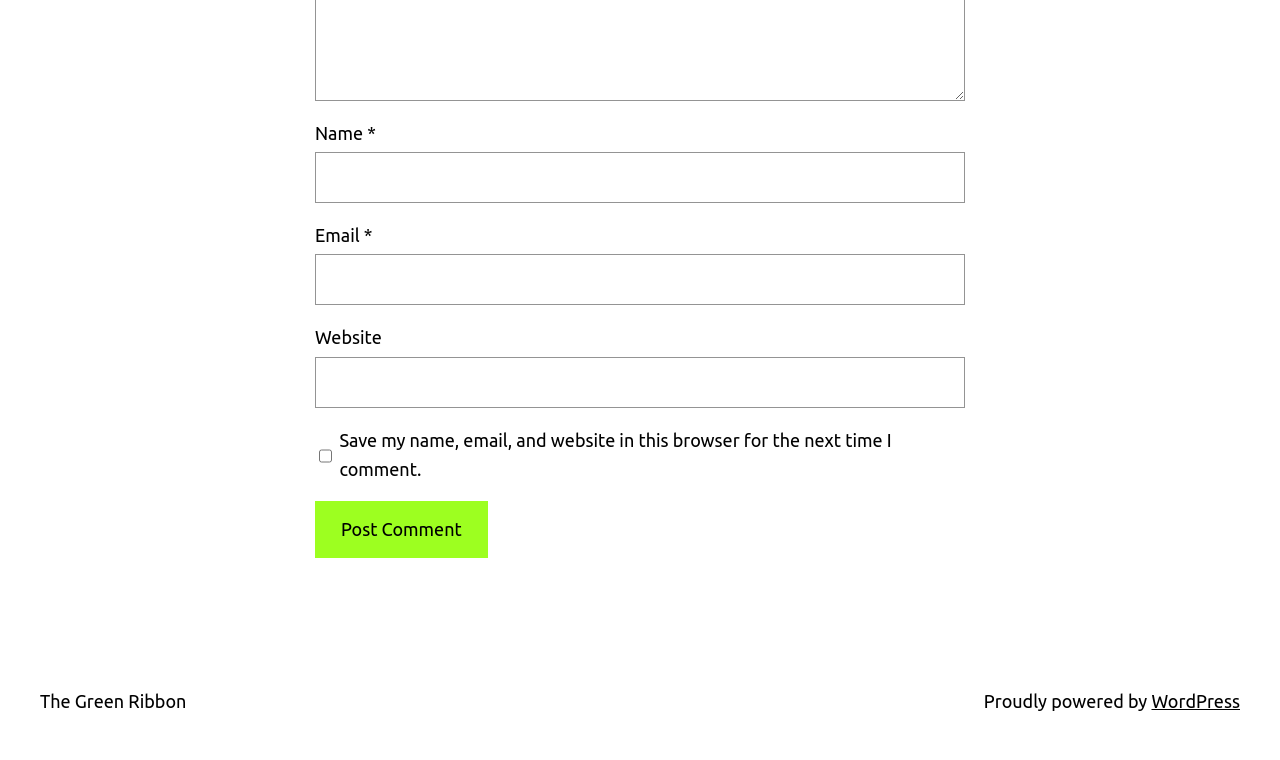Determine the bounding box for the UI element as described: "parent_node: Email * aria-describedby="email-notes" name="email"". The coordinates should be represented as four float numbers between 0 and 1, formatted as [left, top, right, bottom].

[0.246, 0.335, 0.754, 0.402]